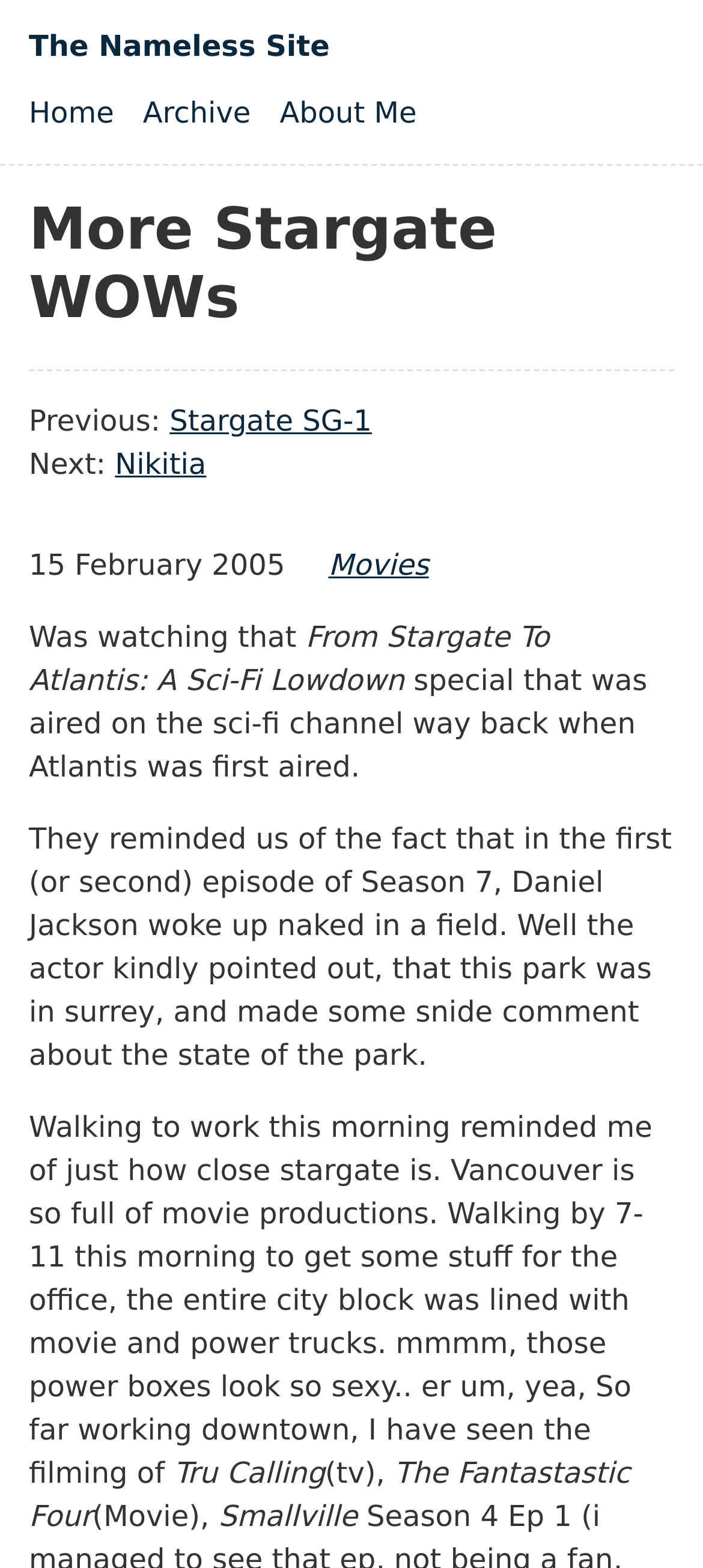Identify the bounding box for the UI element described as: "movies". Ensure the coordinates are four float numbers between 0 and 1, formatted as [left, top, right, bottom].

[0.467, 0.347, 0.61, 0.375]